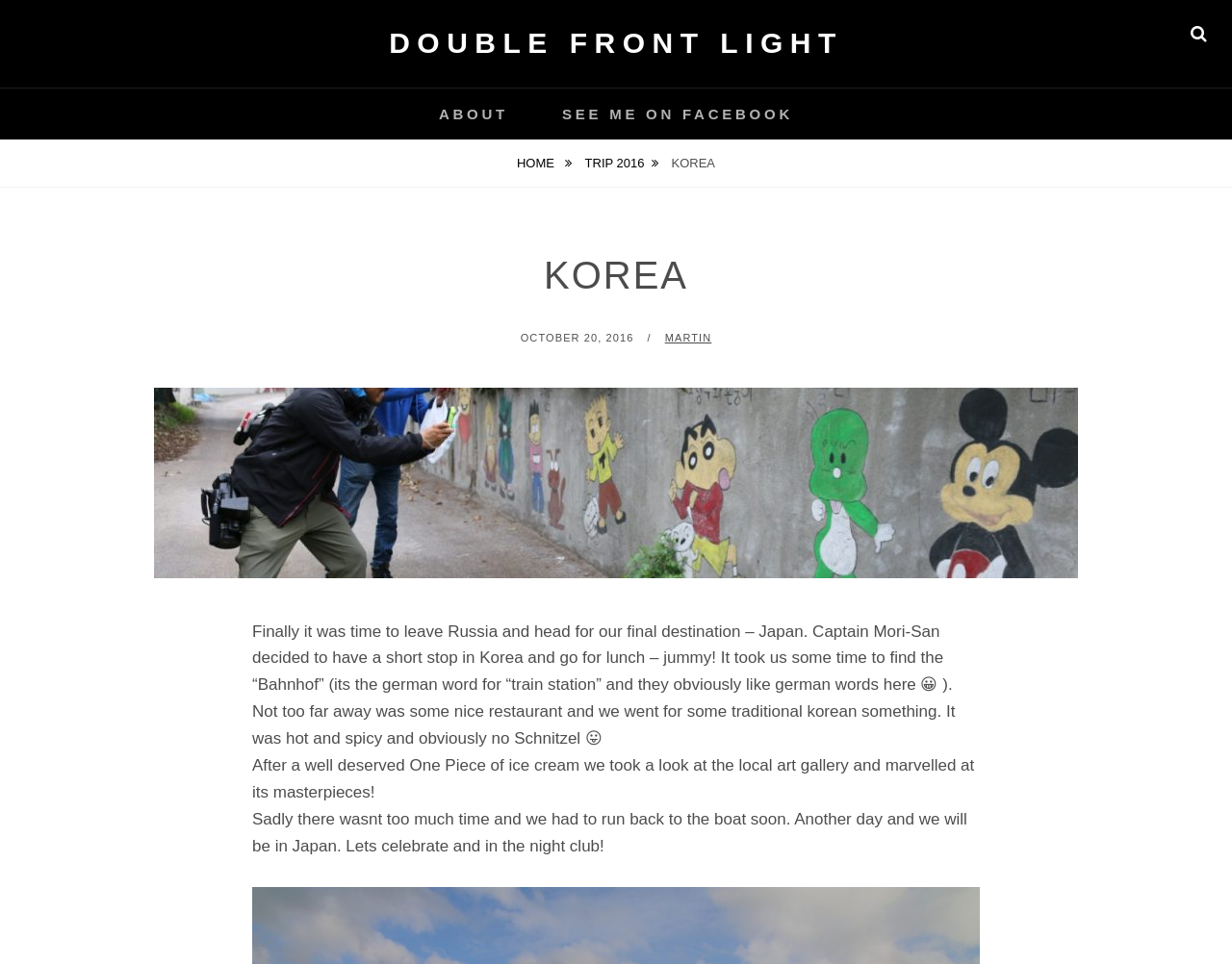Please determine the bounding box coordinates for the UI element described here. Use the format (top-left x, top-left y, bottom-right x, bottom-right y) with values bounded between 0 and 1: See me on Facebook

[0.434, 0.092, 0.666, 0.145]